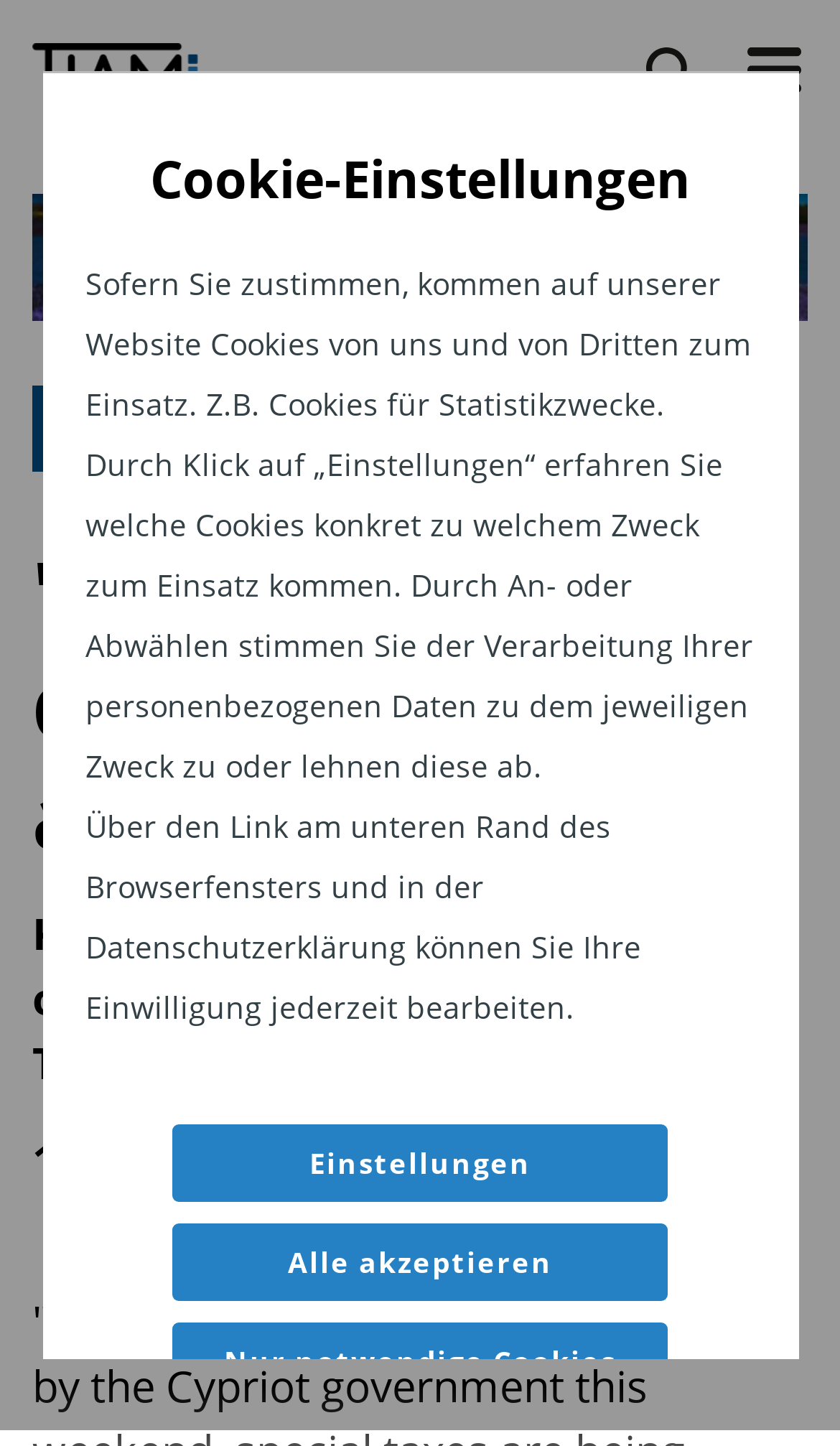Please determine the heading text of this webpage.

"Zypern - Warum die Märkte aufgeregt sind"